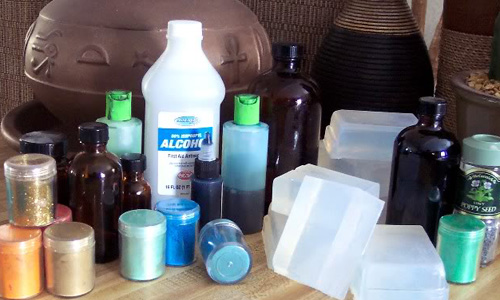Give a thorough explanation of the image.

The image features a vibrant and engaging setup for making gemstone soap rocks. In the foreground, various containers of colorants are displayed, showcasing a spectrum of hues including metallics, micas, and oxides. These colorants are essential for creating visually appealing soap, as they provide gem-like effects and a variety of finishes such as pearlized and glittering looks. 

Prominently, a bottle of isopropyl alcohol is visible, likely used as a tool for enhancing the soap-making process by aiding in the removal of air bubbles or improving the blend of colors. The clear and opaque soap bases are also present, reflecting the melt & pour method frequently employed for crafting these unique soaps. This method allows for an accessible and enjoyable soap-making experience without the complexities of traditional soap formulation.

The backdrop includes a mix of utilitarian and decorative items, hinting at a creative and well-equipped workspace that reflects both the art and science of soap making. Overall, this image encapsulates the joyful process of creating beautiful, handcrafted soaps tailored to individual preferences and artistic vision.